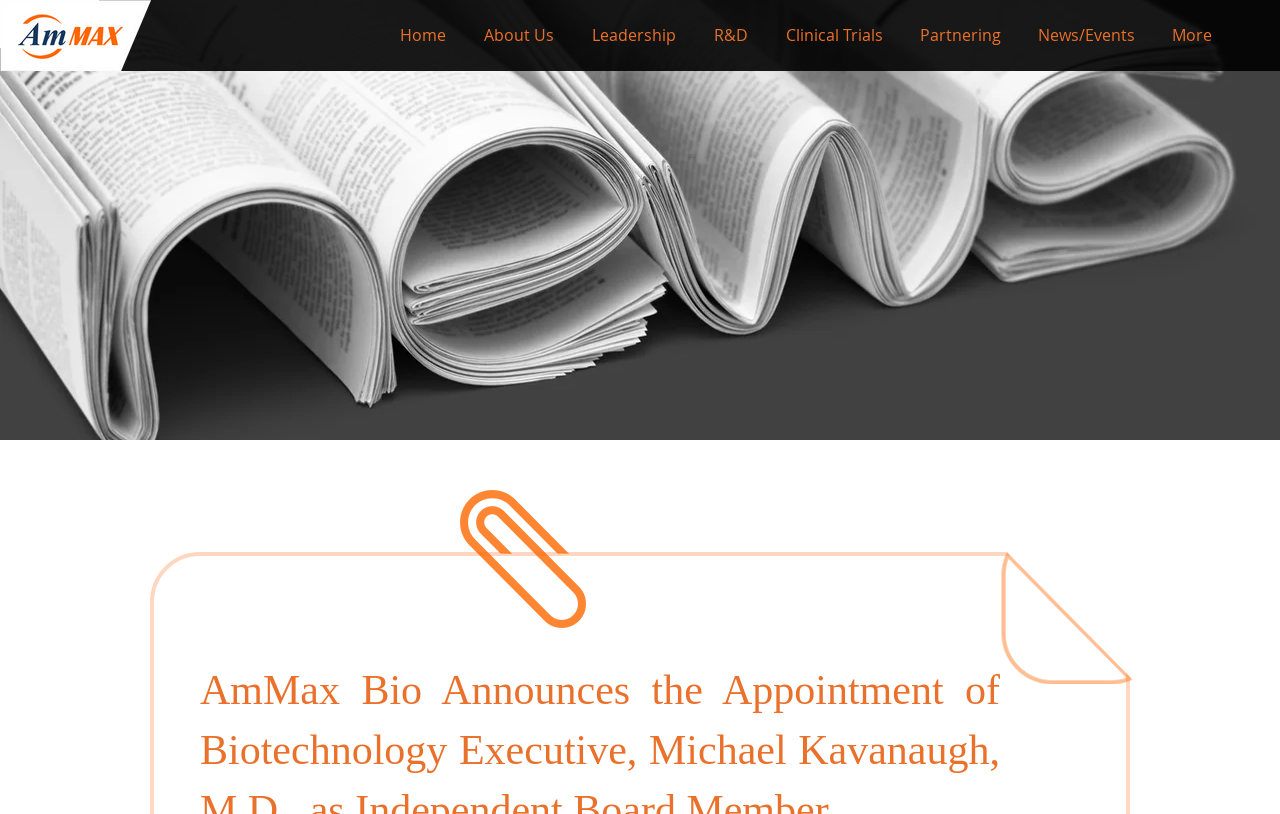Please identify the bounding box coordinates of the element I should click to complete this instruction: 'explore Methods'. The coordinates should be given as four float numbers between 0 and 1, like this: [left, top, right, bottom].

None